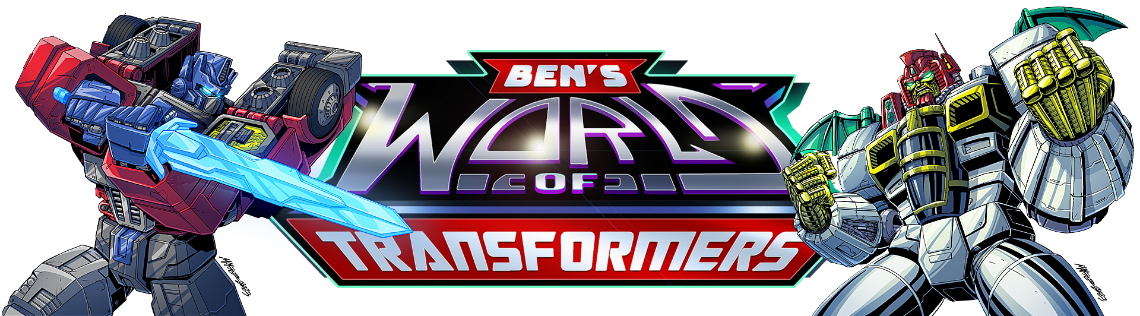What is the name of the website or platform featured in the image?
Using the image, answer in one word or phrase.

Ben's World of Transformers